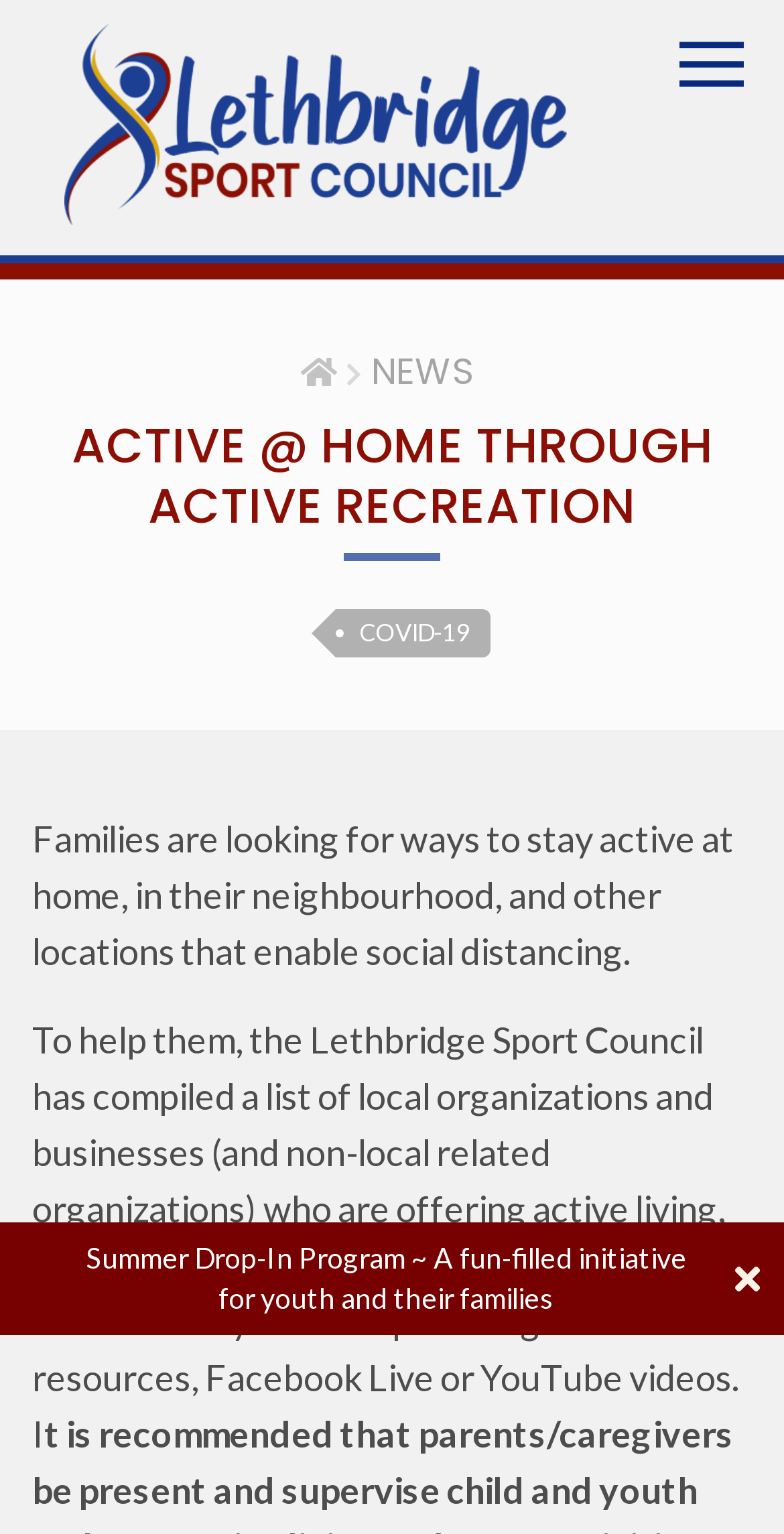Please find and report the primary heading text from the webpage.

ACTIVE @ HOME THROUGH ACTIVE RECREATION